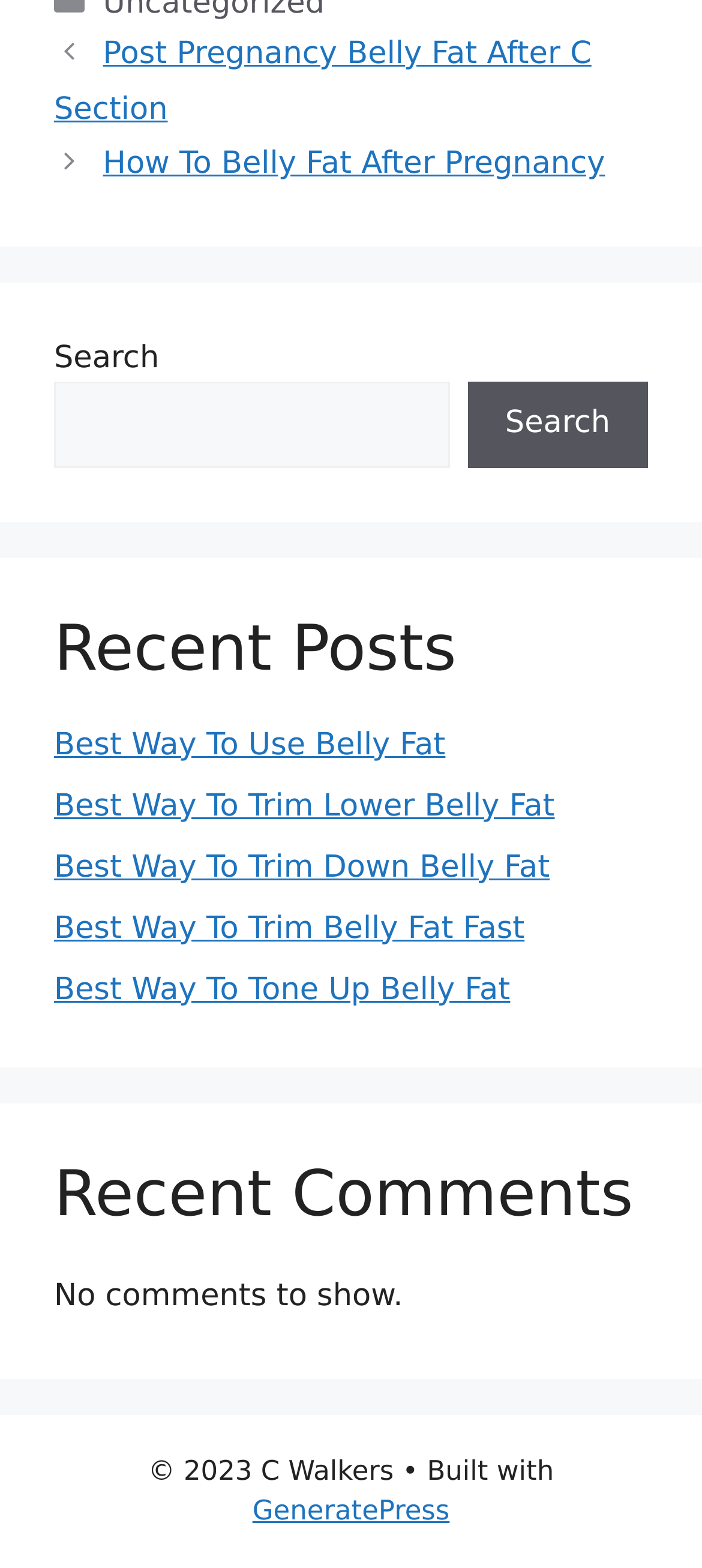Using the provided element description "Learn More", determine the bounding box coordinates of the UI element.

None